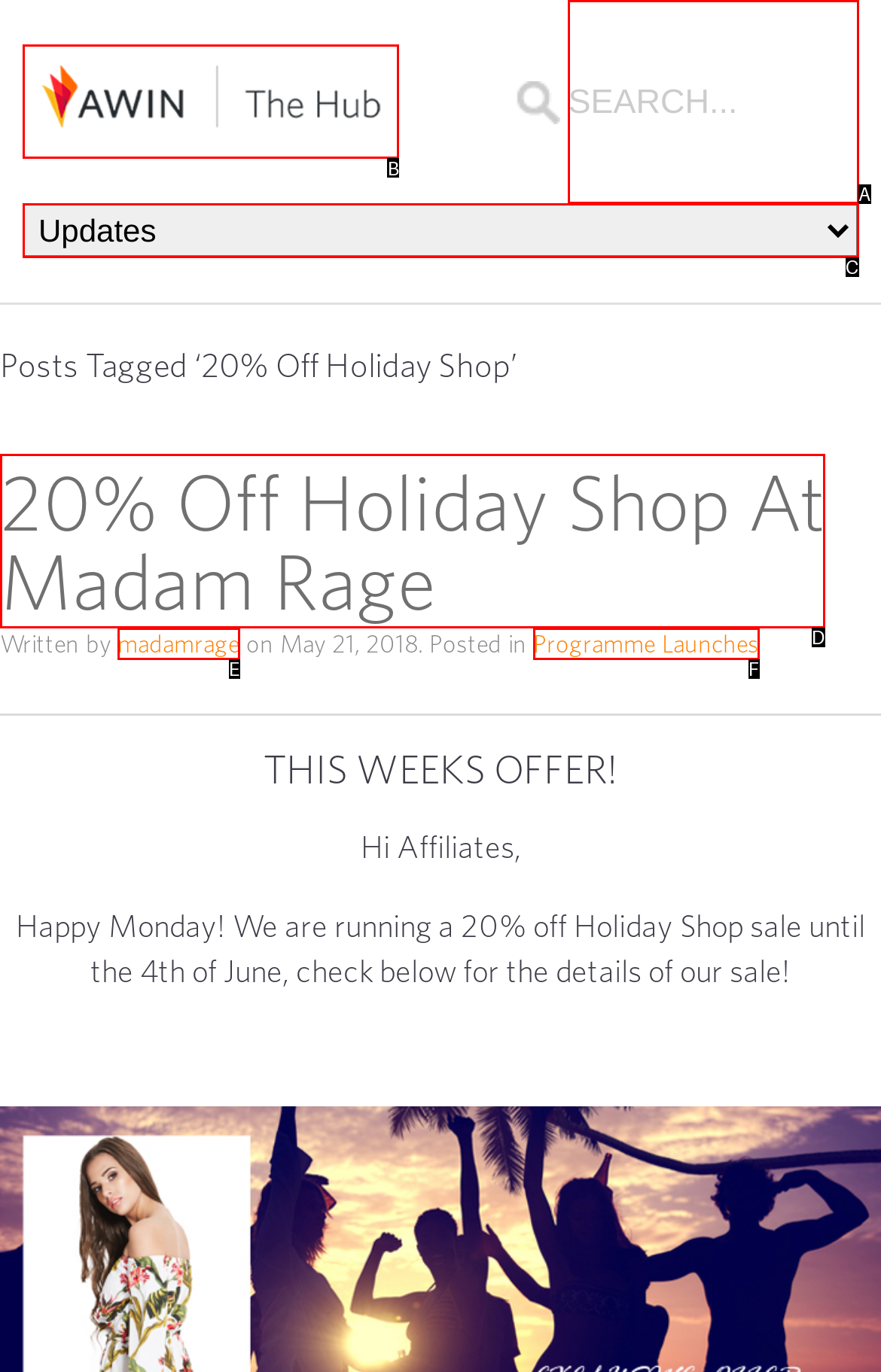Identify which HTML element matches the description: name="s" placeholder="search...". Answer with the correct option's letter.

A